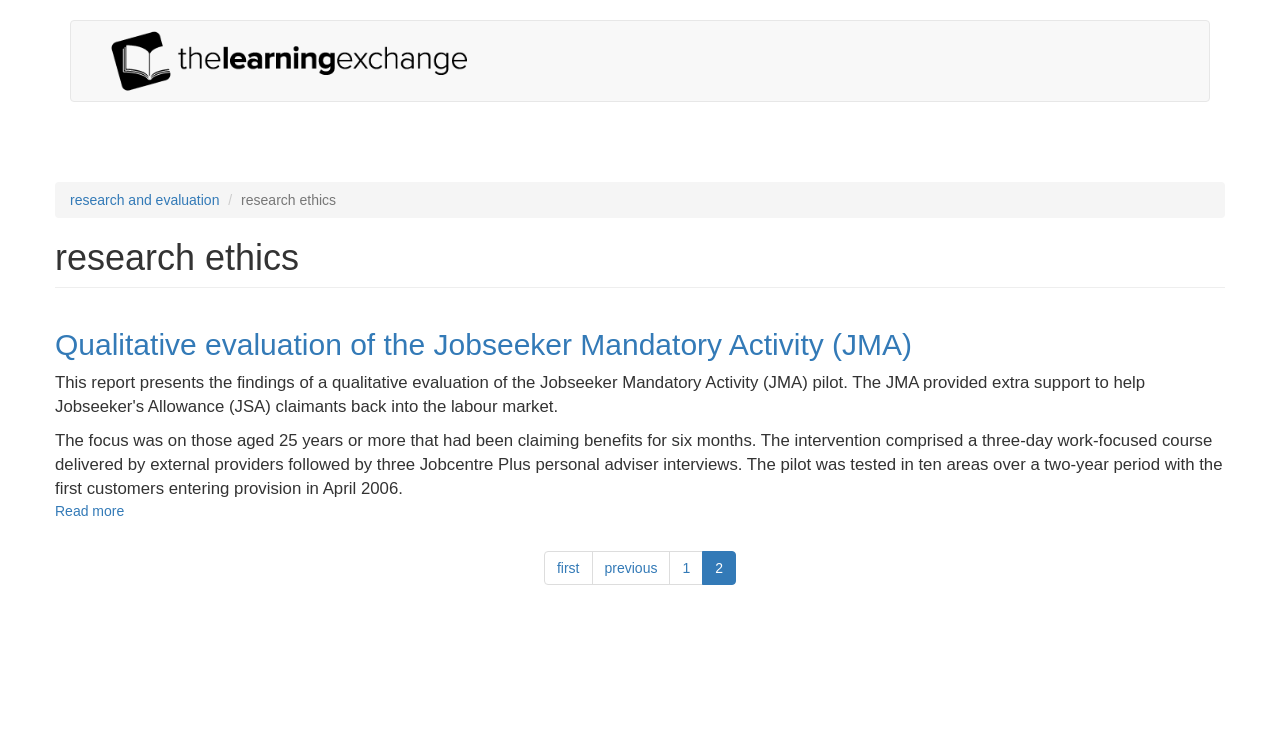Using the description "previous", predict the bounding box of the relevant HTML element.

[0.462, 0.748, 0.524, 0.794]